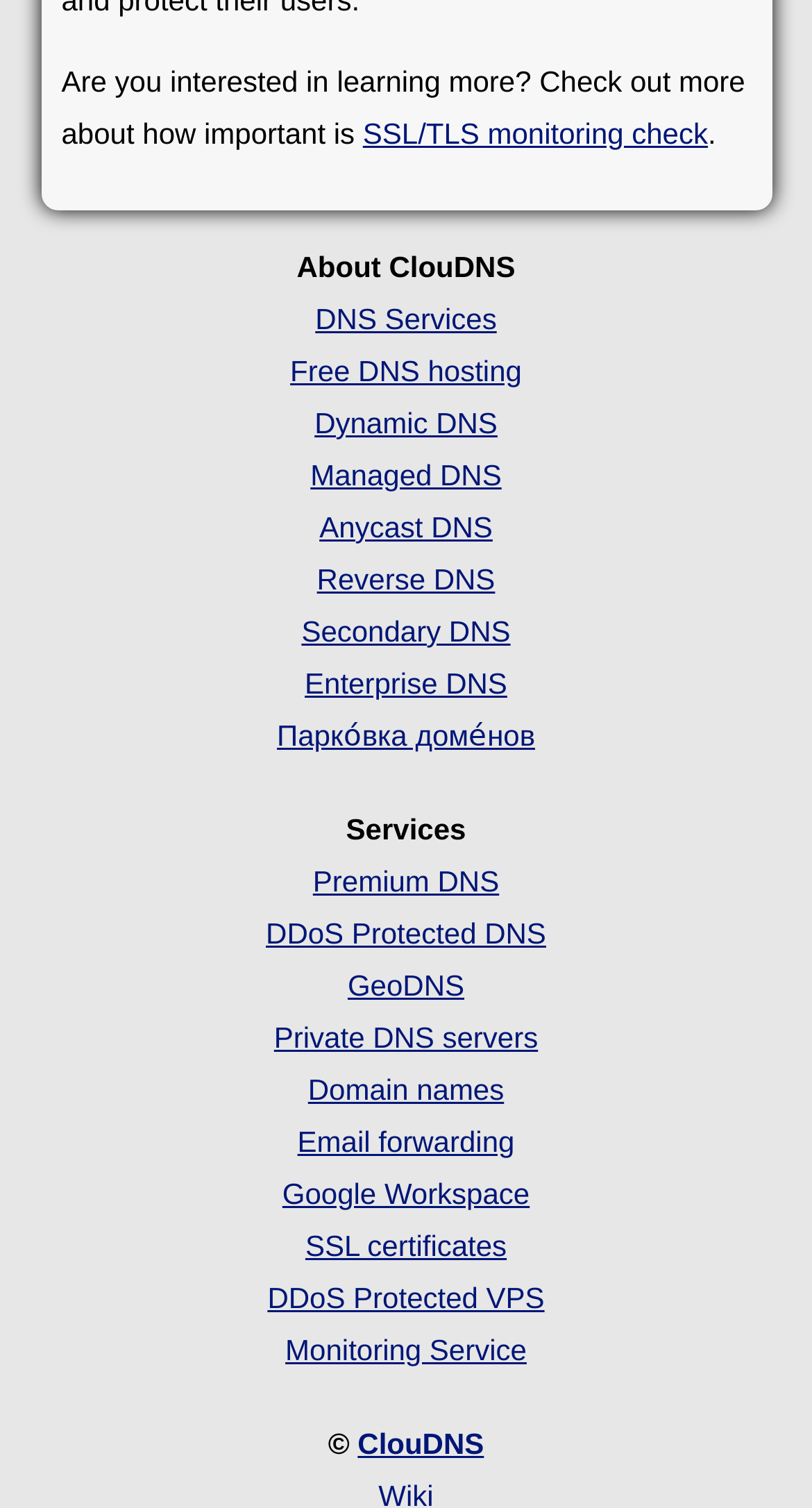Please determine the bounding box coordinates of the area that needs to be clicked to complete this task: 'Read the review of even darker'. The coordinates must be four float numbers between 0 and 1, formatted as [left, top, right, bottom].

None